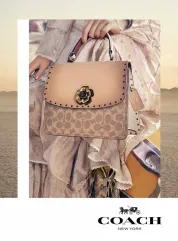Respond with a single word or phrase for the following question: 
What type of background is depicted in the image?

Desert-like